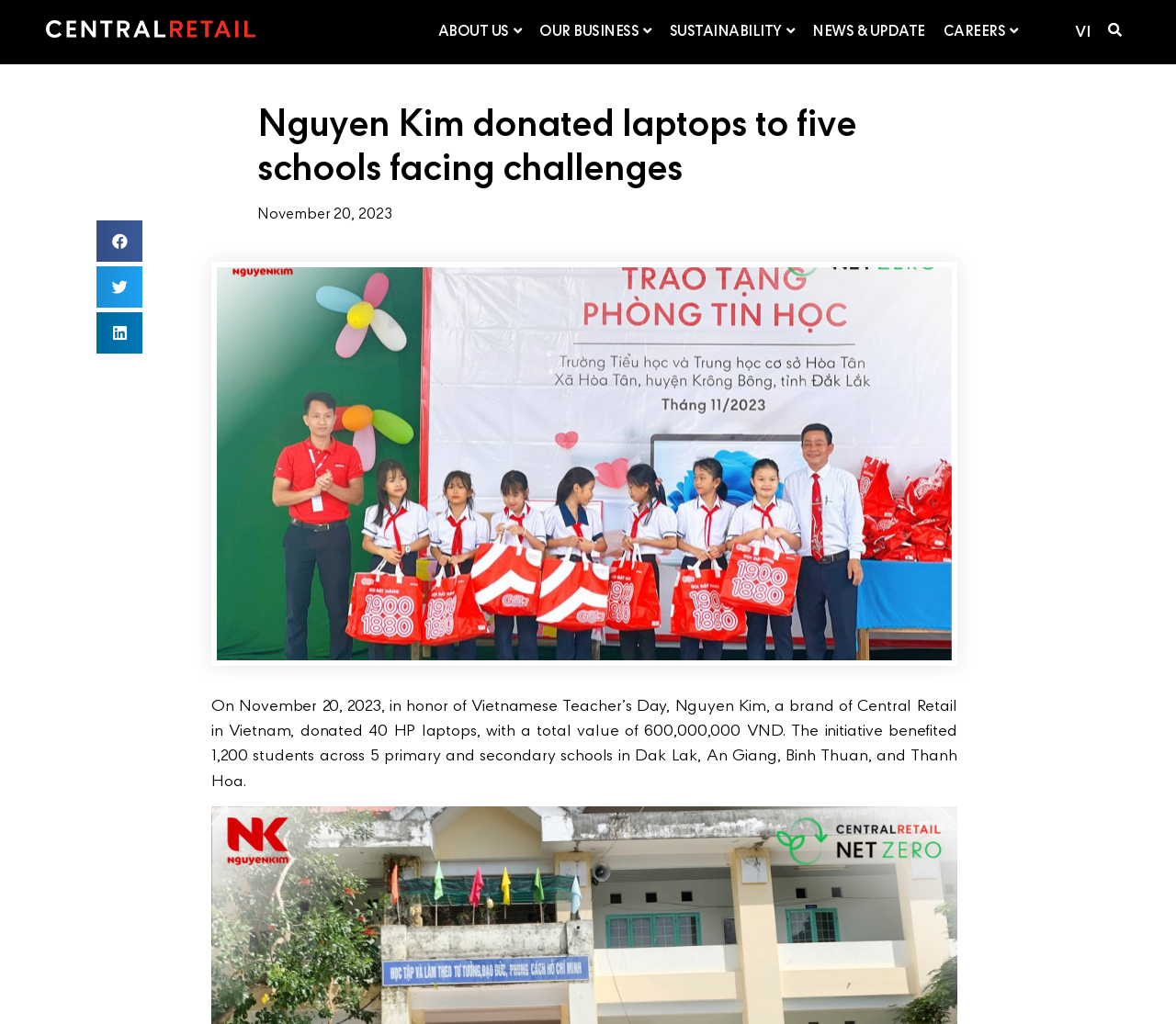Provide a brief response to the question using a single word or phrase: 
What is the occasion on which the laptops were donated?

Vietnamese Teacher’s Day